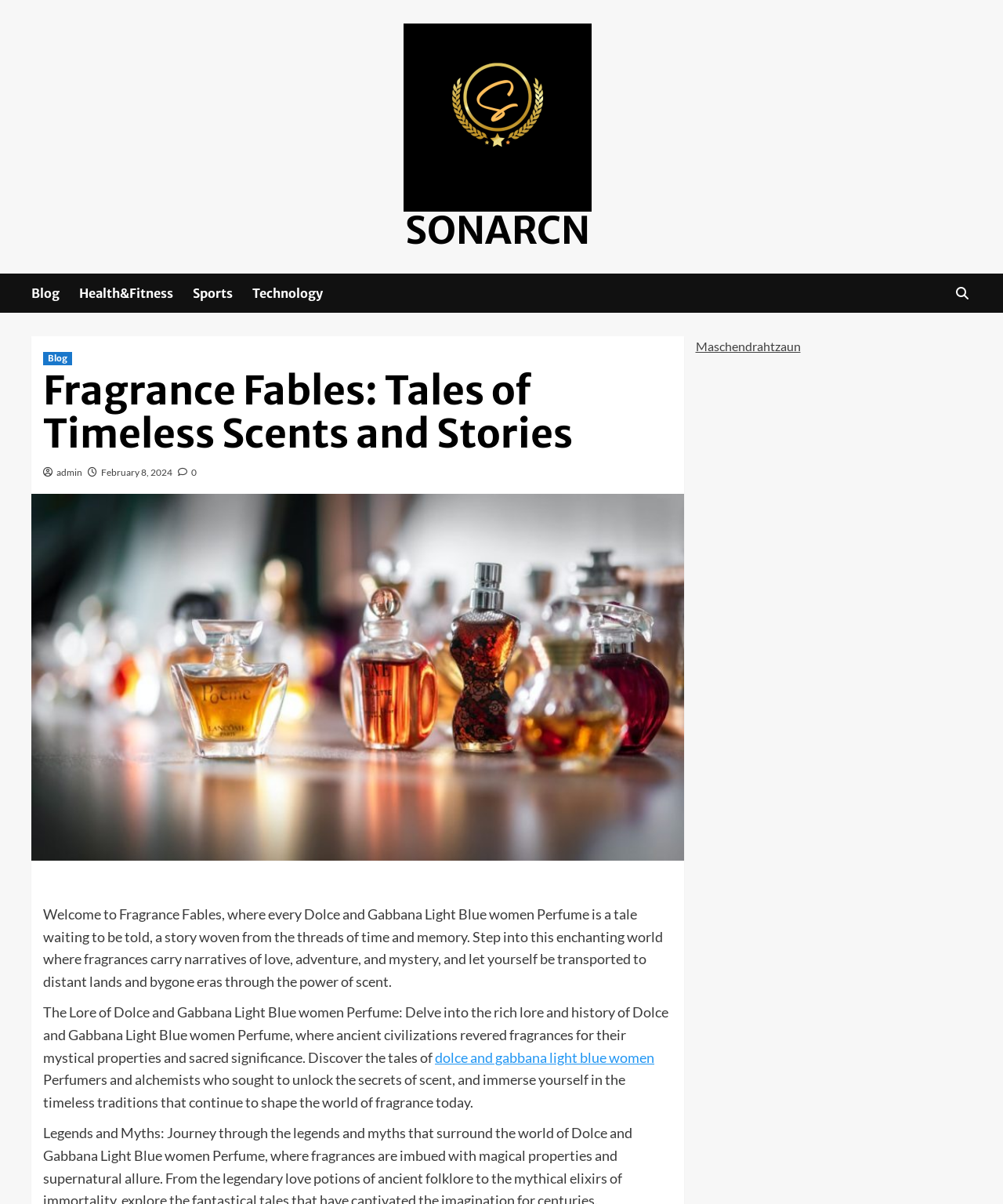Please identify the bounding box coordinates of the clickable area that will allow you to execute the instruction: "Read about Dolce and Gabbana Light Blue women Perfume".

[0.434, 0.871, 0.652, 0.885]